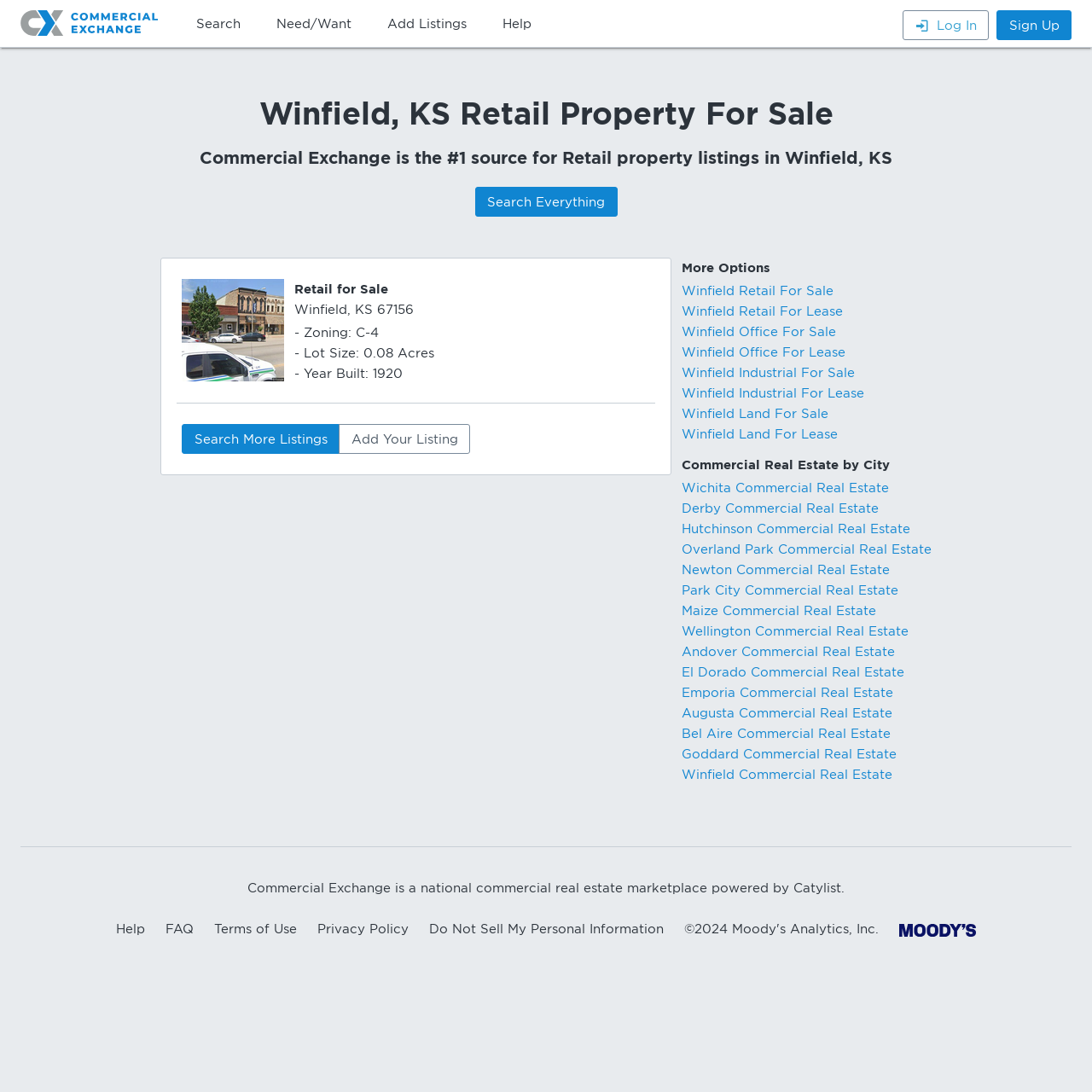Refer to the element description Add Listings and identify the corresponding bounding box in the screenshot. Format the coordinates as (top-left x, top-left y, bottom-right x, bottom-right y) with values in the range of 0 to 1.

[0.338, 0.001, 0.444, 0.043]